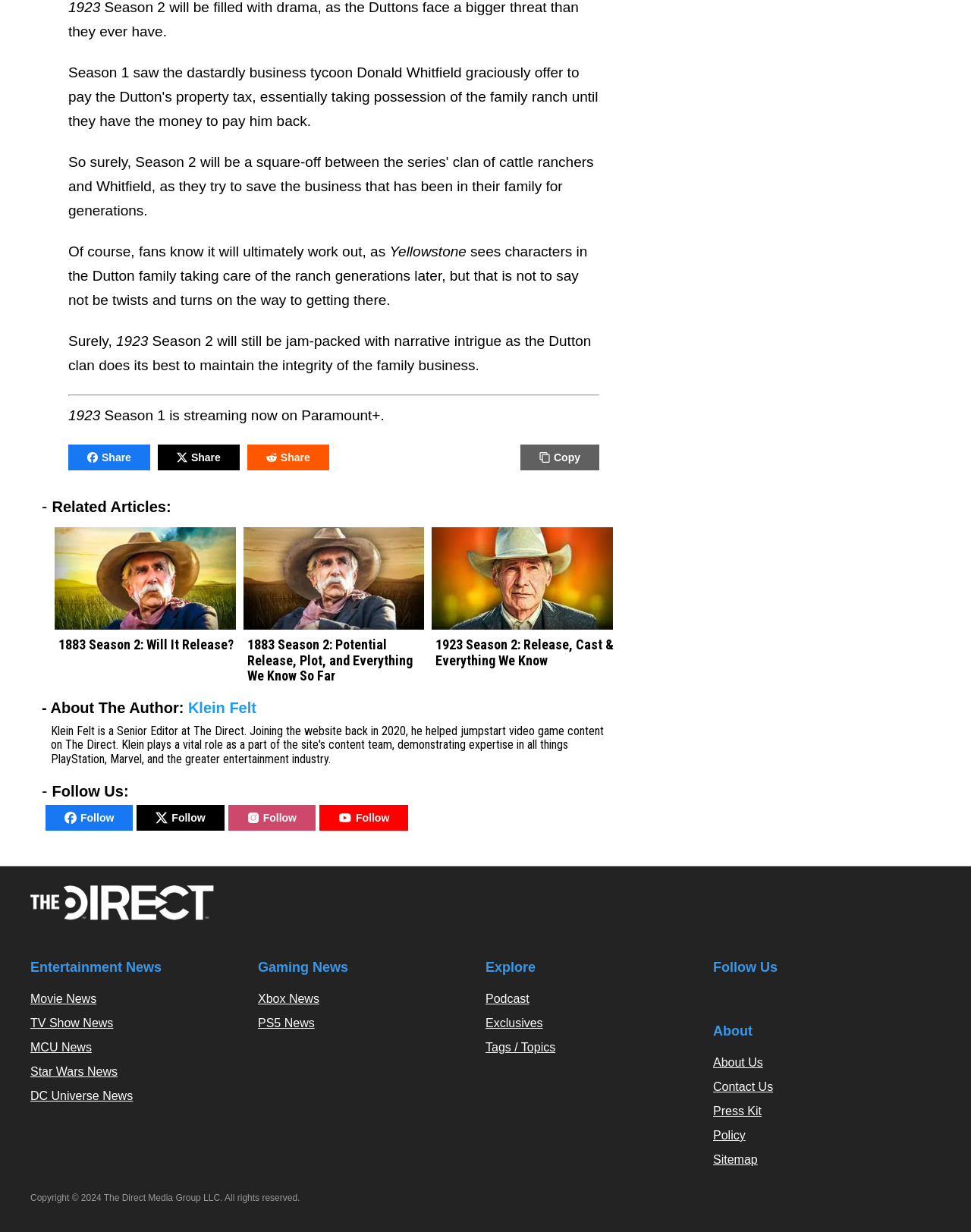Identify the bounding box for the UI element that is described as follows: "Podcast".

[0.5, 0.805, 0.545, 0.816]